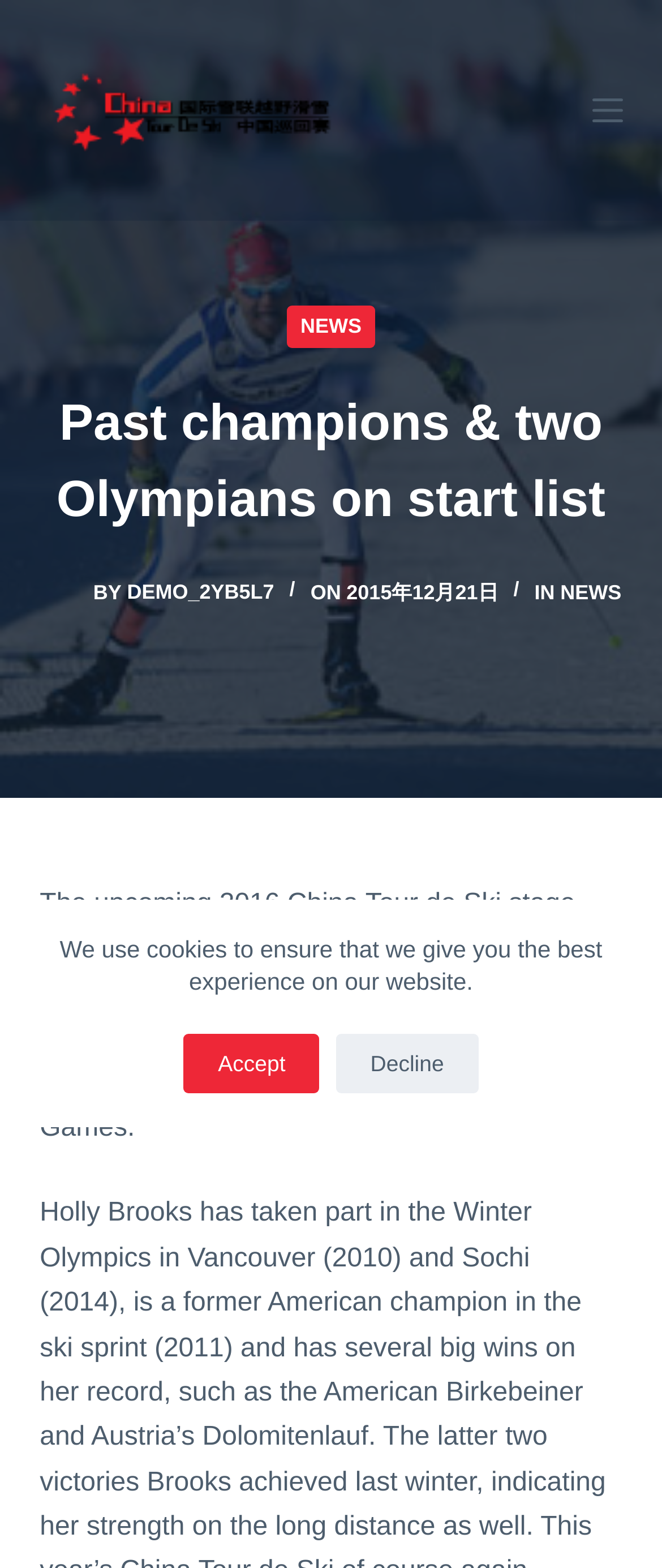Offer a comprehensive description of the webpage’s content and structure.

The webpage is about the 2016 China Tour de Ski stage race, featuring a list of world-class skiers. At the top-left corner, there is a link to skip to the content. Below it, a cookie notification banner is displayed, with an "Accept" and "Decline" button. 

On the top-right corner, there is a "Menu" button. Above the main content, there is a large image with the title "Tour De Ski china". 

The main content is divided into sections. The first section has a heading "Past champions & two Olympians on start list" and a subheading with the author's name and publication date. Below the heading, there is a brief summary of the article, stating that the upcoming 2016 China Tour de Ski stage race will feature world-class skiers, including participants in national and world championships, and even in the Olympic Games.

On the top navigation bar, there are links to "NEWS" and another link with the title "demo_2yb5l7", accompanied by a small image.